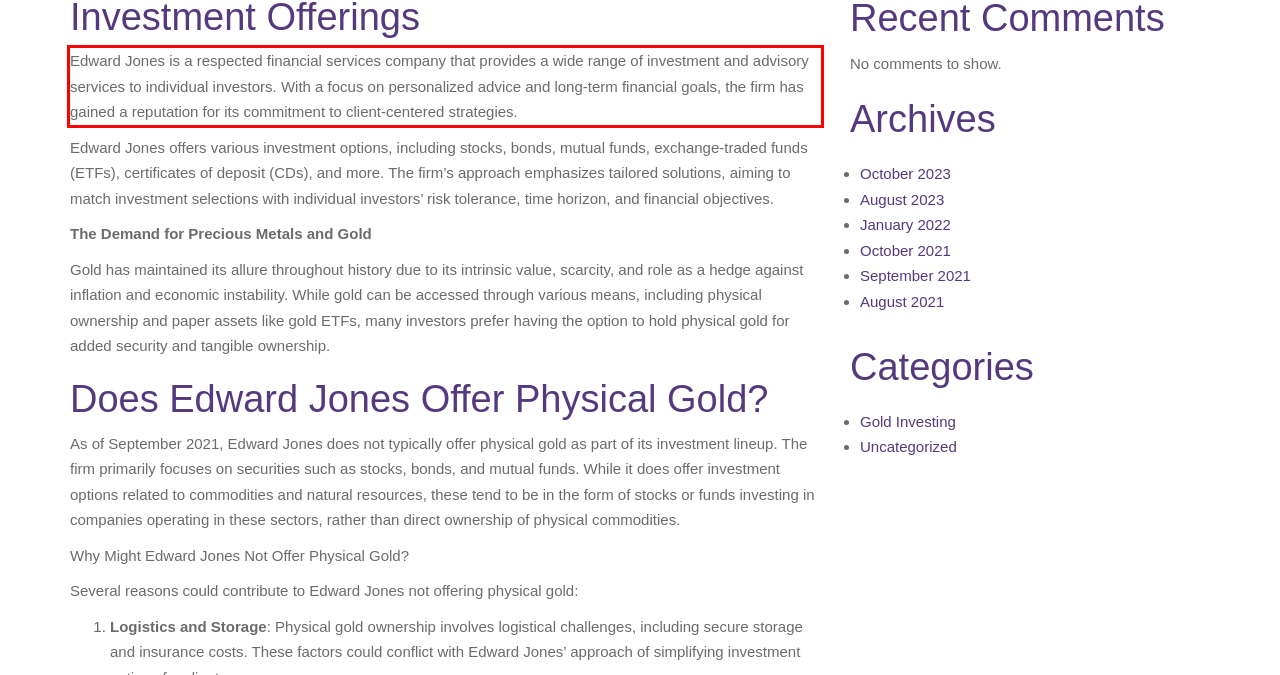You are provided with a screenshot of a webpage that includes a UI element enclosed in a red rectangle. Extract the text content inside this red rectangle.

Edward Jones is a respected financial services company that provides a wide range of investment and advisory services to individual investors. With a focus on personalized advice and long-term financial goals, the firm has gained a reputation for its commitment to client-centered strategies.